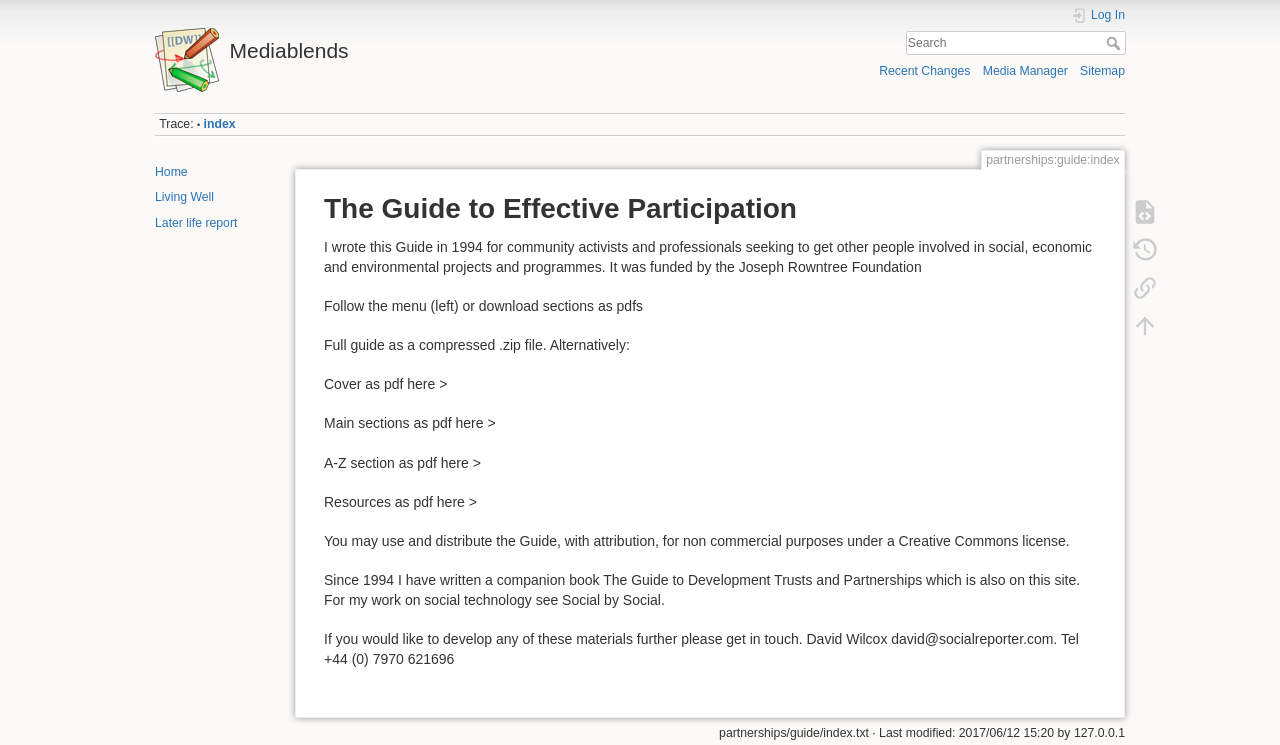Specify the bounding box coordinates for the region that must be clicked to perform the given instruction: "Download the full guide as a compressed zip file".

[0.253, 0.452, 0.492, 0.474]